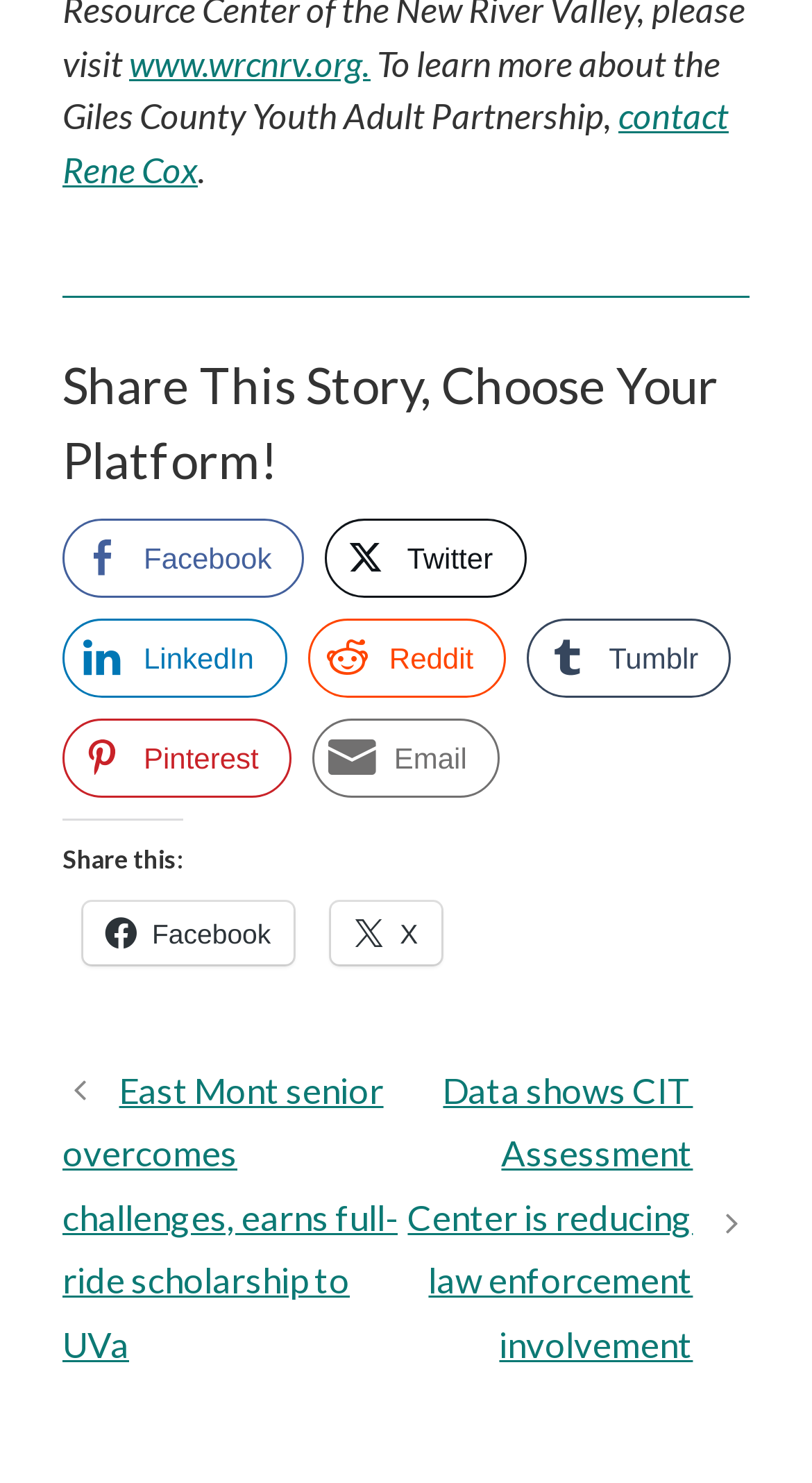Determine the bounding box coordinates for the area that needs to be clicked to fulfill this task: "View the CIT Assessment Center data". The coordinates must be given as four float numbers between 0 and 1, i.e., [left, top, right, bottom].

[0.502, 0.72, 0.853, 0.921]